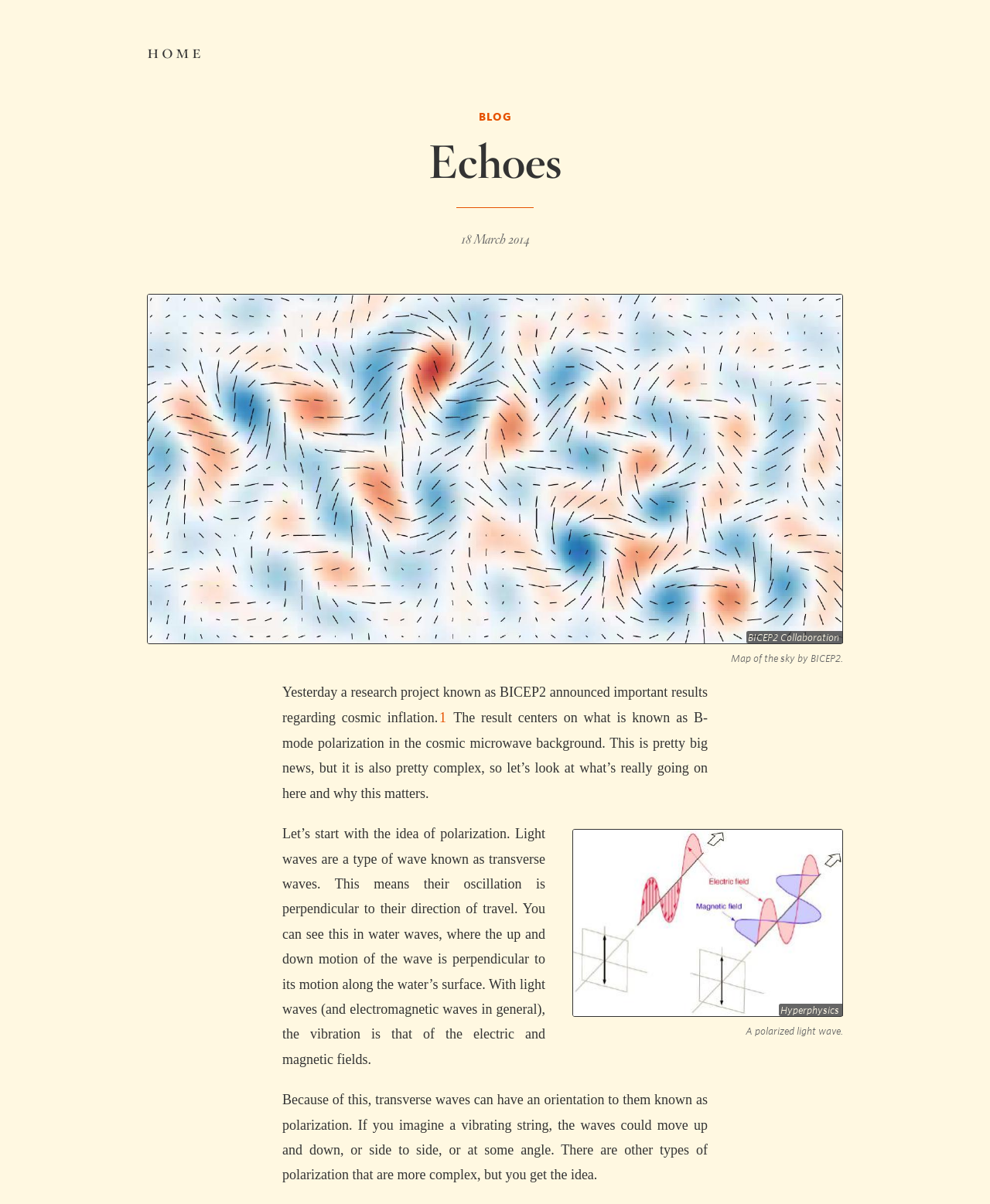From the webpage screenshot, predict the bounding box of the UI element that matches this description: "BICEP2 Collaboration".

[0.148, 0.525, 0.852, 0.538]